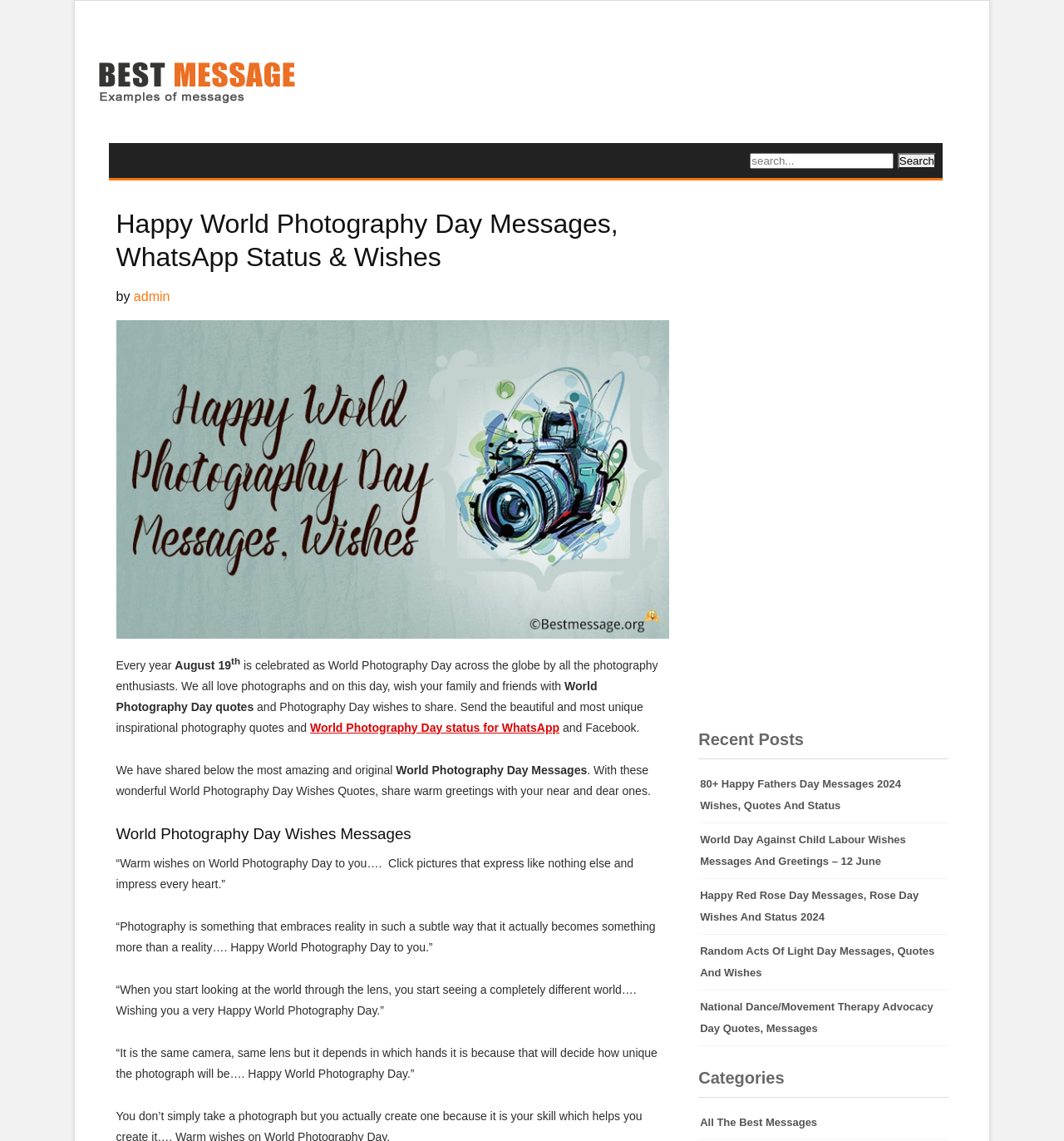What is celebrated on August 19th?
Look at the screenshot and give a one-word or phrase answer.

World Photography Day